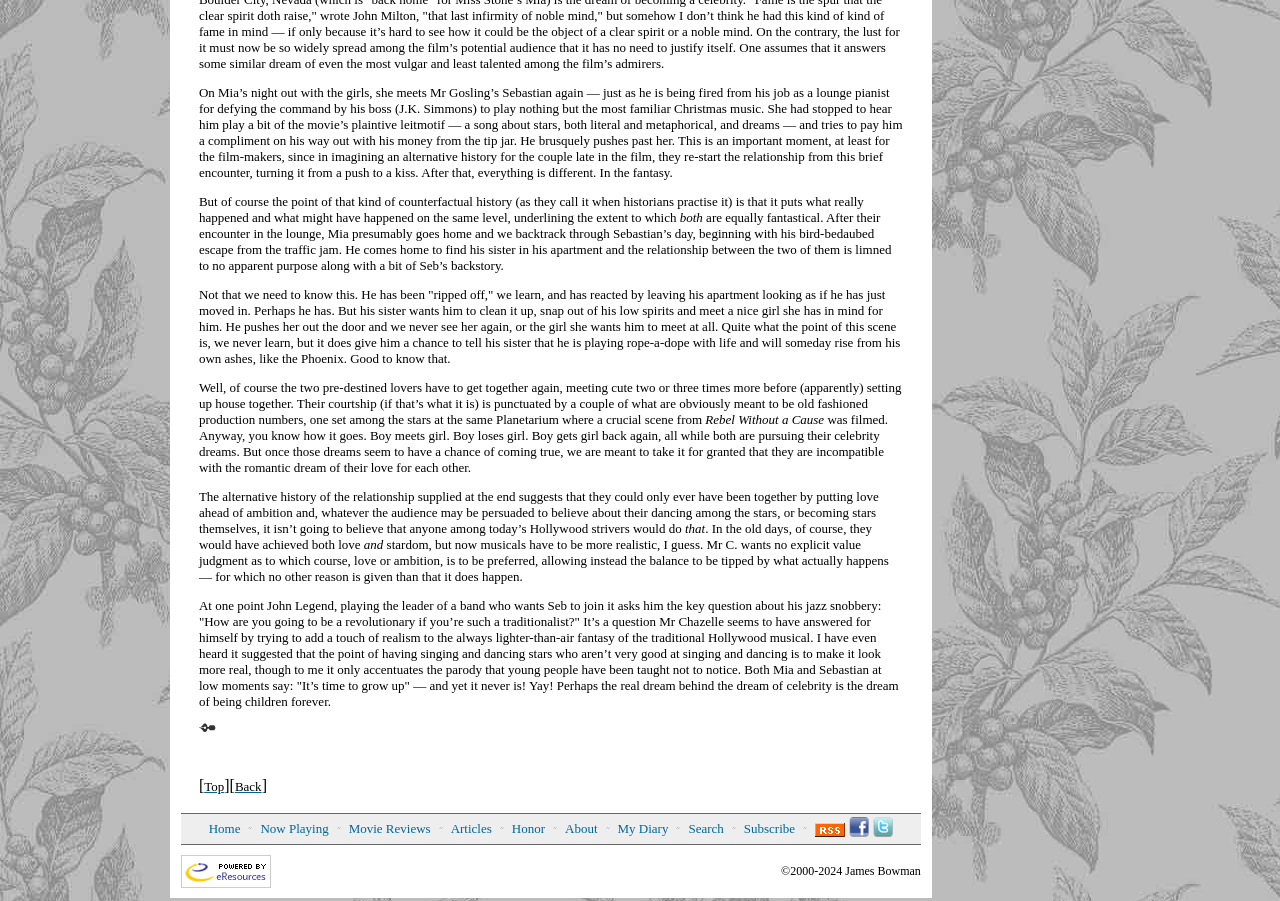Determine the bounding box for the UI element described here: "Movie Reviews".

[0.272, 0.911, 0.336, 0.928]